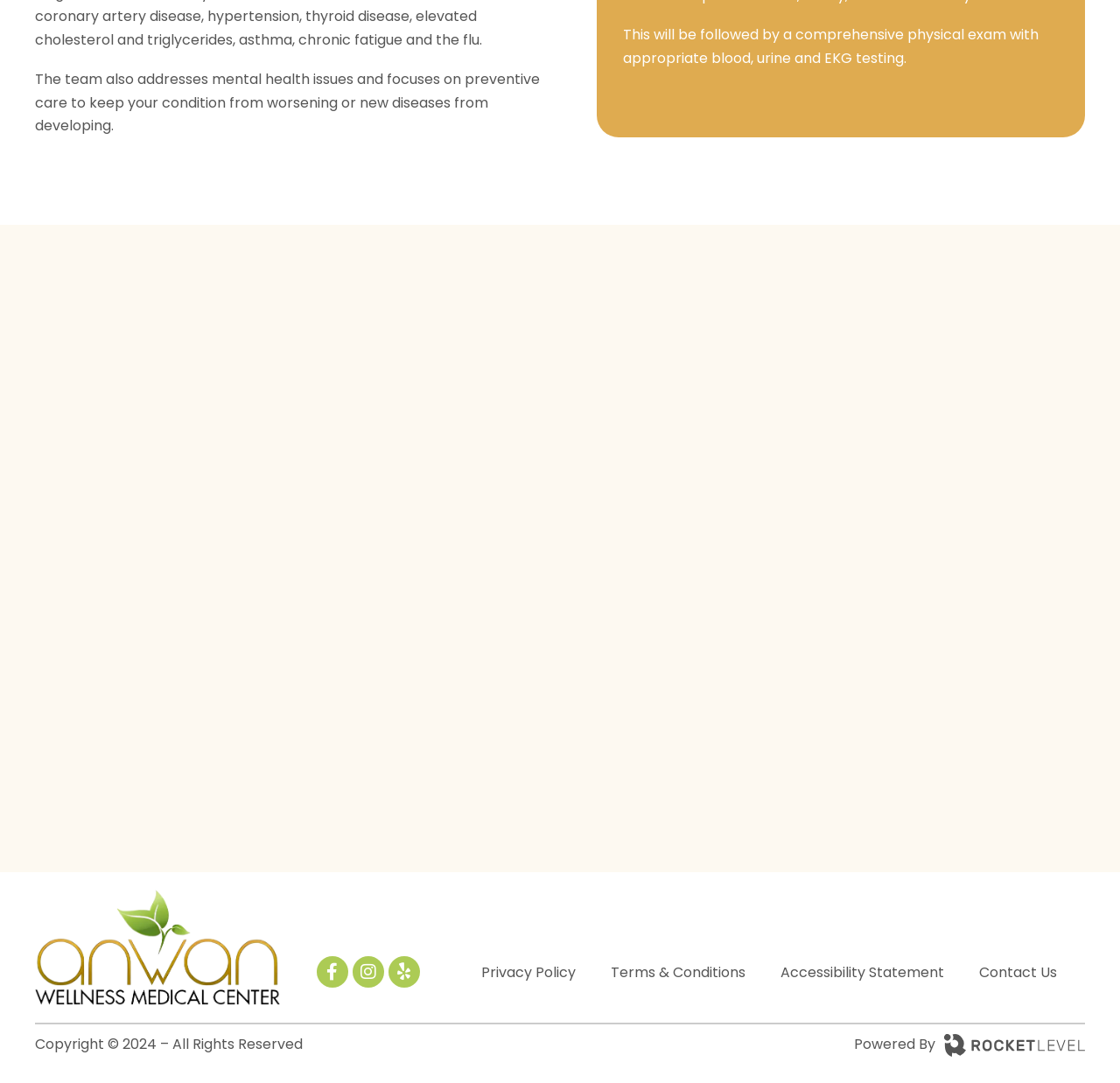Kindly determine the bounding box coordinates of the area that needs to be clicked to fulfill this instruction: "Go to Rocketlevel website".

[0.843, 0.954, 0.969, 0.976]